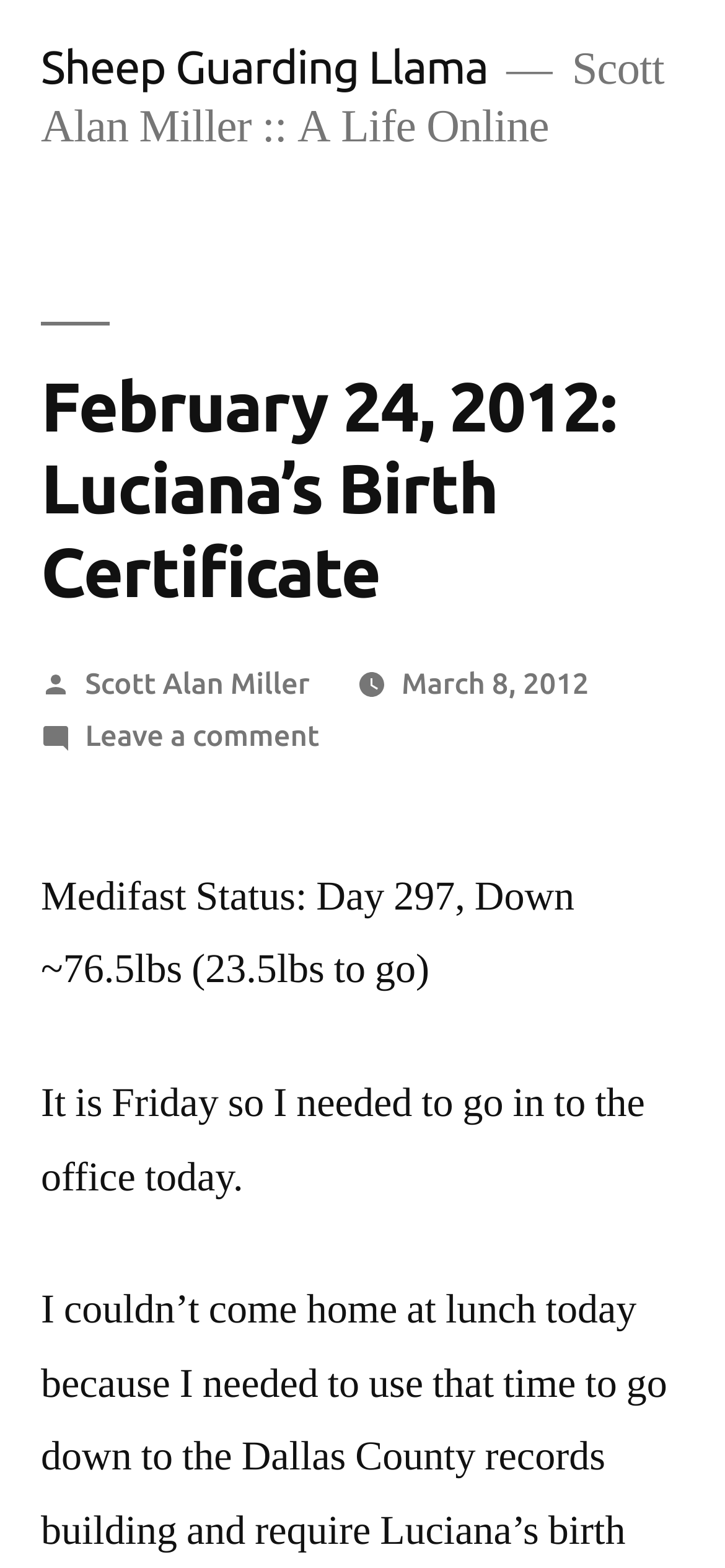Describe every aspect of the webpage in a detailed manner.

The webpage appears to be a personal blog post from Scott Alan Miller, dated February 24, 2012. The title of the post is "Luciana's Birth Certificate – Sheep Guarding Llama". 

At the top of the page, there is a link to "Sheep Guarding Llama" positioned near the left edge of the page. Next to it is the blog title "Scott Alan Miller :: A Life Online". 

Below the blog title, there is a header section that spans most of the page's width. Within this section, the post title "February 24, 2012: Luciana's Birth Certificate" is prominently displayed. 

Underneath the post title, there is a line of text that reads "Posted by Scott Alan Miller" followed by a link to the author's name. To the right of the author's name is a link to the date "March 8, 2012", which also contains a timestamp. 

Further down, there is a link to leave a comment on the post. Below this link, there are two paragraphs of text. The first paragraph mentions the author's Medifast status, stating that they have lost 76.5 pounds and have 23.5 pounds left to go. The second paragraph begins with the sentence "It is Friday so I needed to go in to the office today."